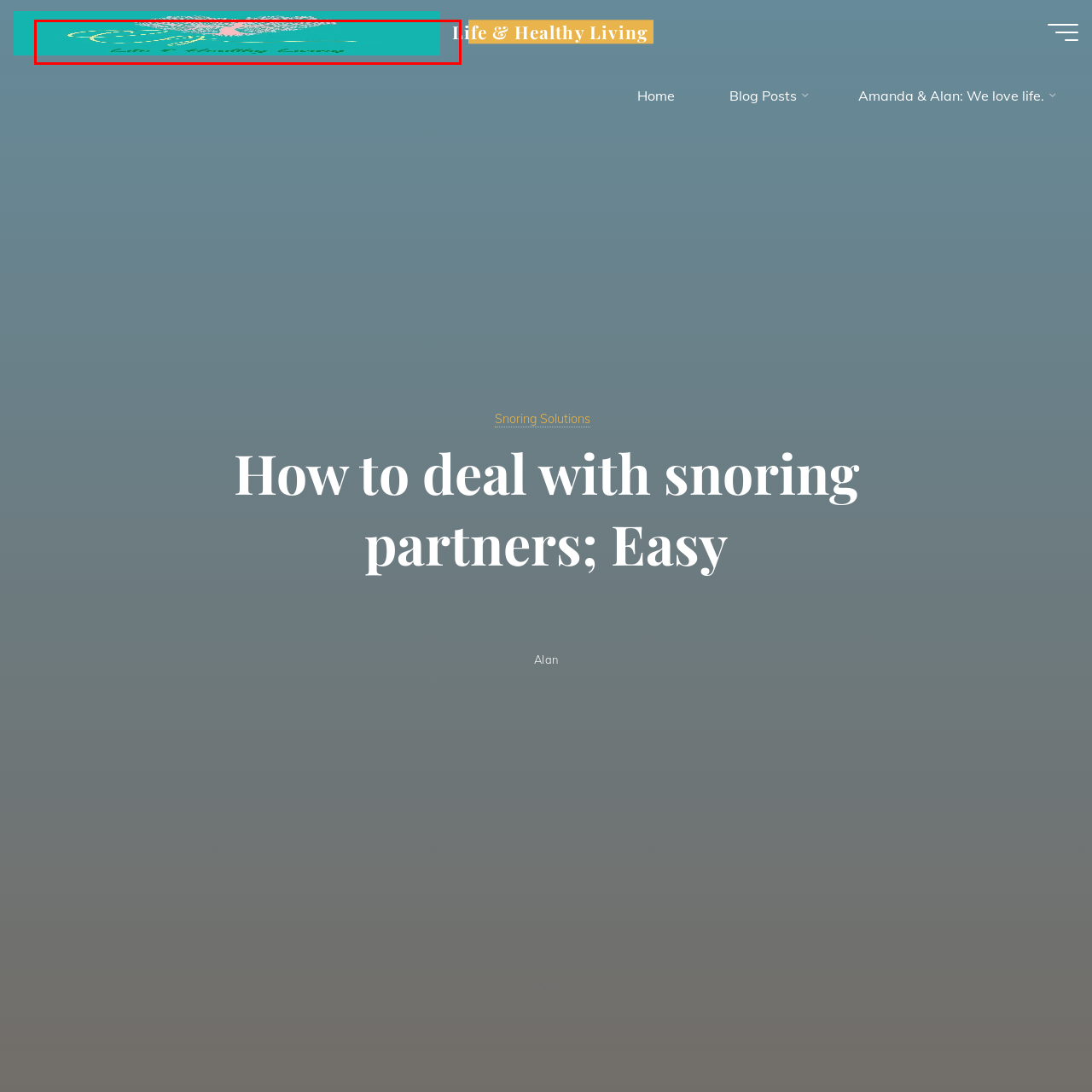Direct your gaze to the image circumscribed by the red boundary and deliver a thorough answer to the following question, drawing from the image's details: 
What is the font style of the text 'Life & Healthy Living'?

The caption specifically mentions that the text 'Life & Healthy Living' is written in an elegant script, which conveys a sense of sophistication and refinement.